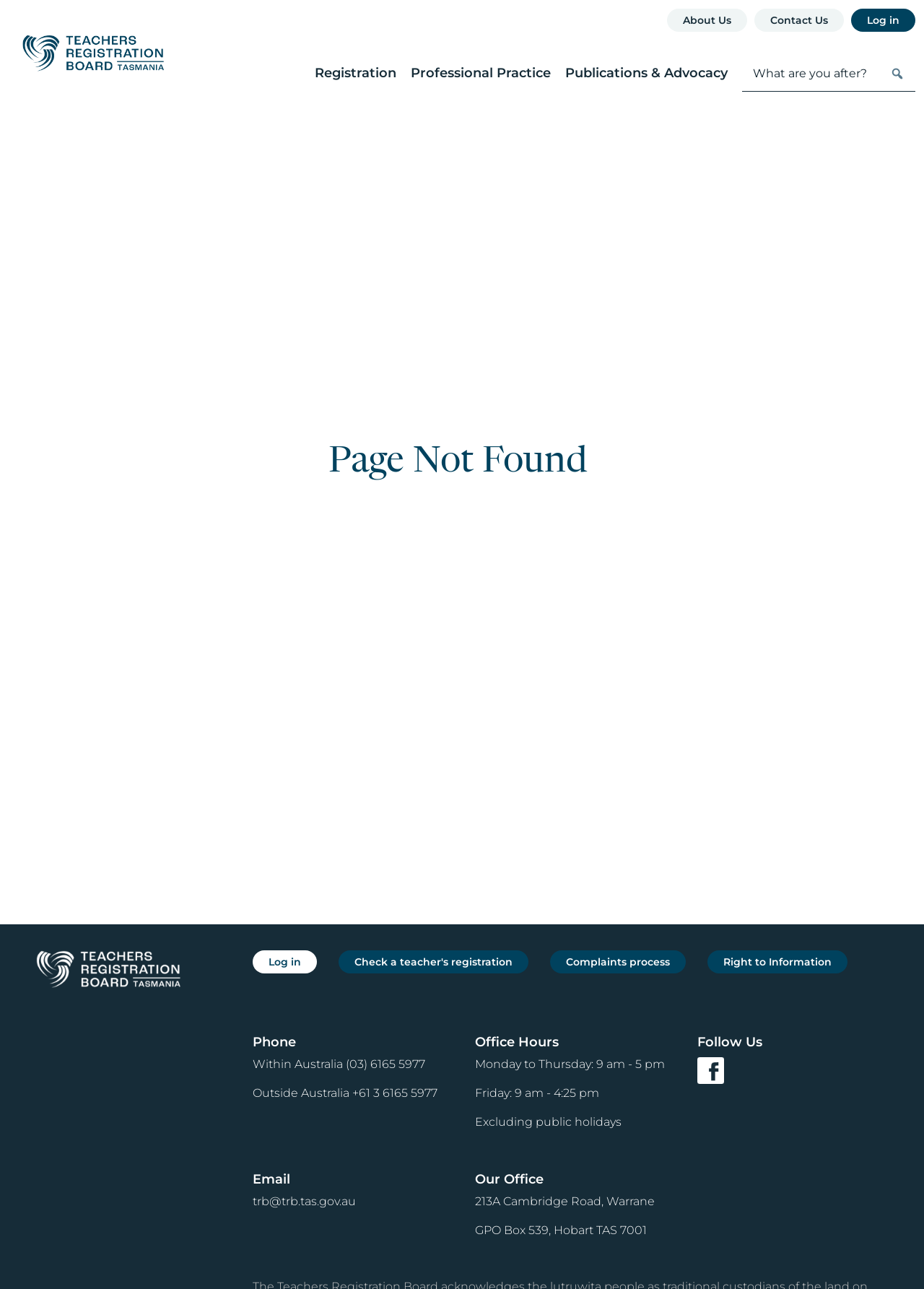Please find the bounding box for the following UI element description. Provide the coordinates in (top-left x, top-left y, bottom-right x, bottom-right y) format, with values between 0 and 1: send in your scoop

None